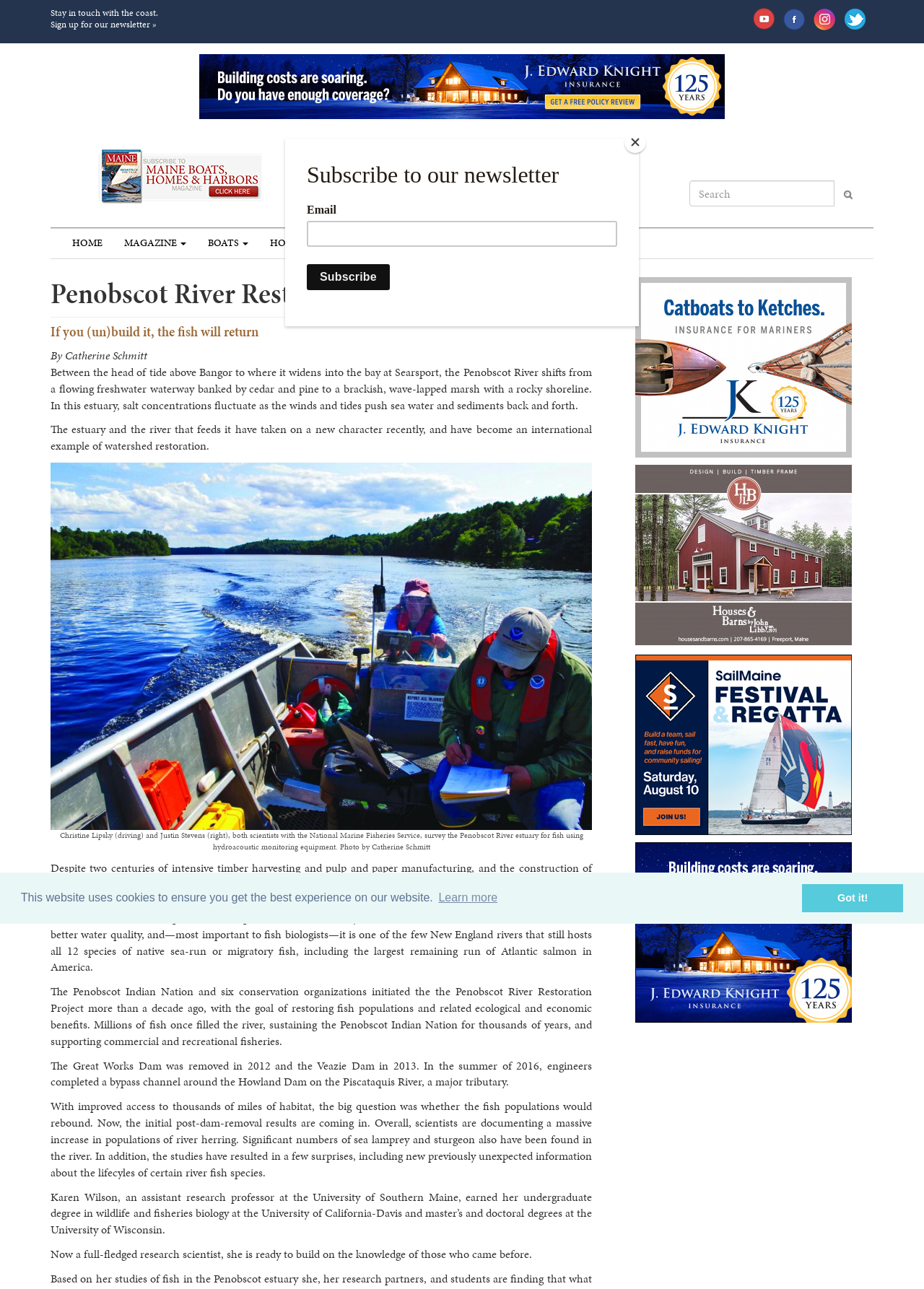What is being used to survey the Penobscot River estuary for fish?
Please ensure your answer to the question is detailed and covers all necessary aspects.

According to the article, Christine Lipsky and Justin Stevens, scientists with the National Marine Fisheries Service, are using hydroacoustic monitoring equipment to survey the Penobscot River estuary for fish.